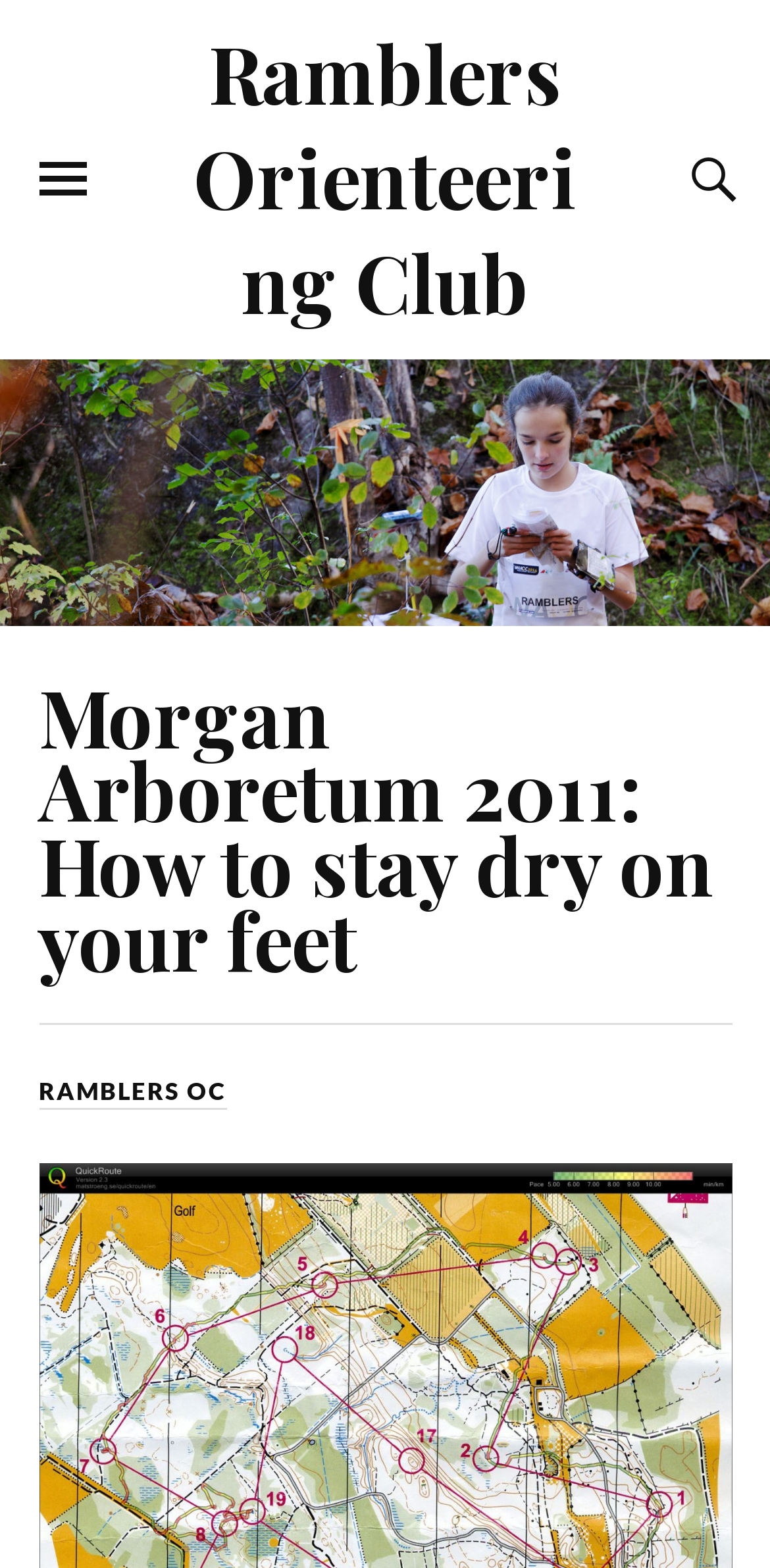Identify the bounding box for the given UI element using the description provided. Coordinates should be in the format (top-left x, top-left y, bottom-right x, bottom-right y) and must be between 0 and 1. Here is the description: Today

None